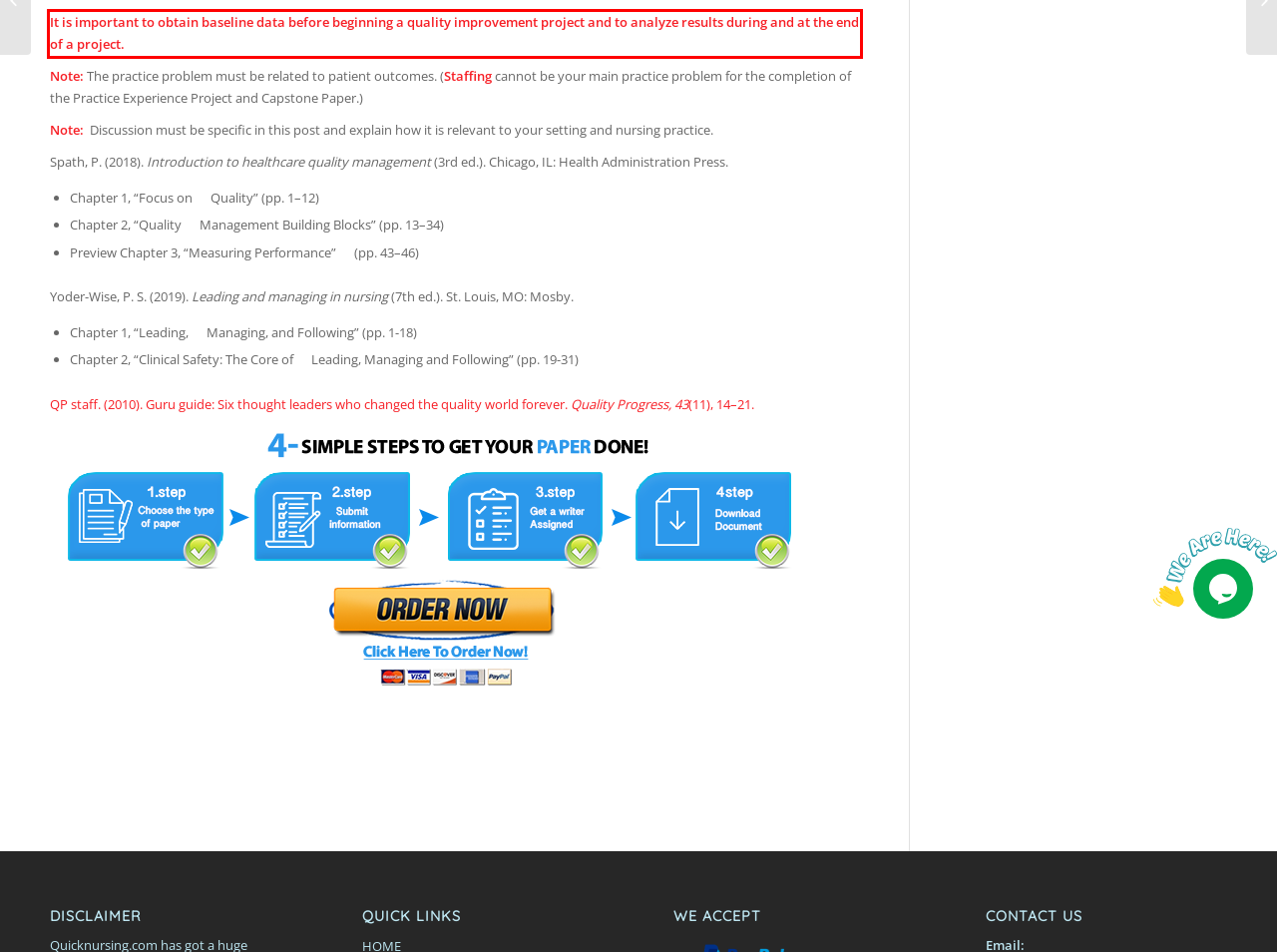Identify the text inside the red bounding box on the provided webpage screenshot by performing OCR.

It is important to obtain baseline data before beginning a quality improvement project and to analyze results during and at the end of a project.